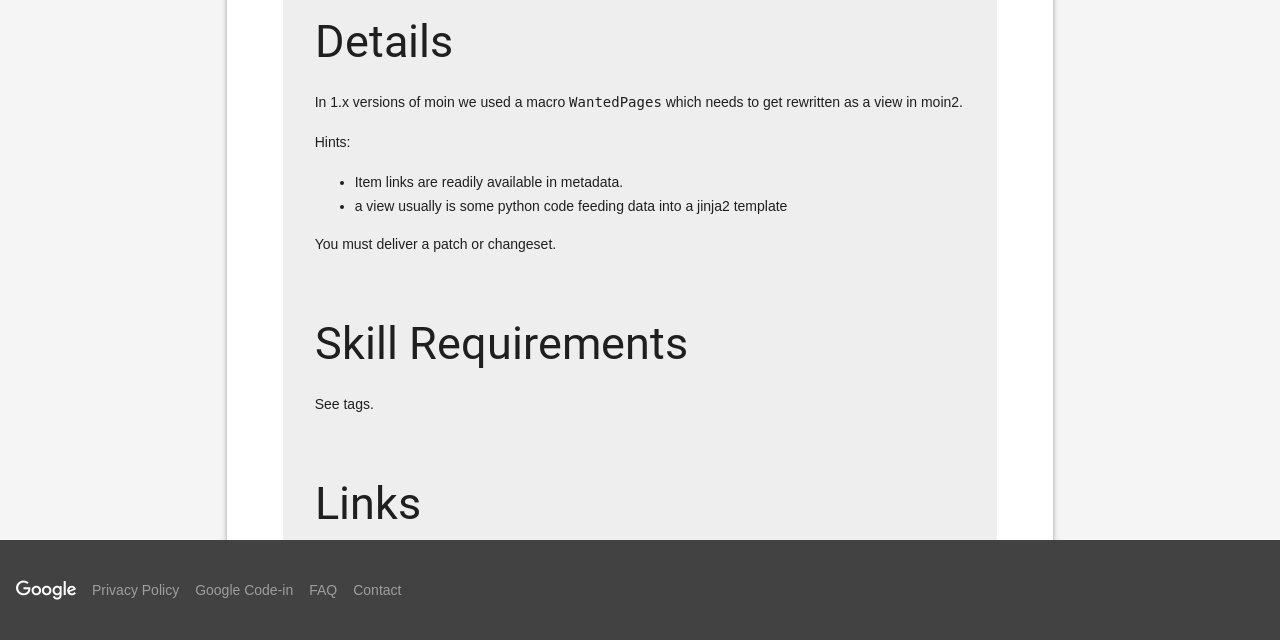Extract the bounding box coordinates for the UI element described by the text: "Google Code-in". The coordinates should be in the form of [left, top, right, bottom] with values between 0 and 1.

[0.152, 0.909, 0.229, 0.934]